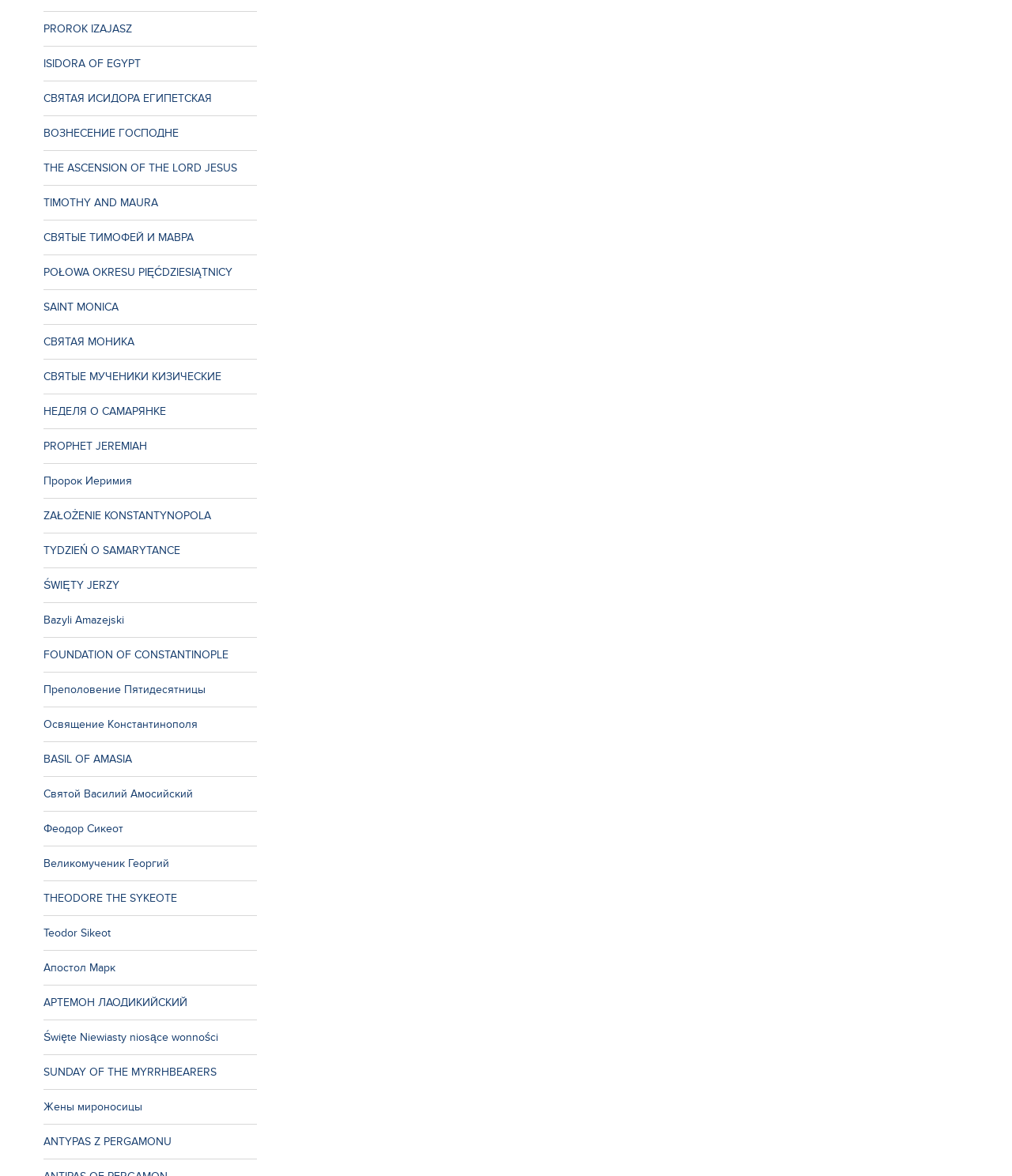Highlight the bounding box coordinates of the element that should be clicked to carry out the following instruction: "Read about СВЯТАЯ ИСИДОРА ЕГИПЕТСКАЯ". The coordinates must be given as four float numbers ranging from 0 to 1, i.e., [left, top, right, bottom].

[0.043, 0.069, 0.254, 0.099]